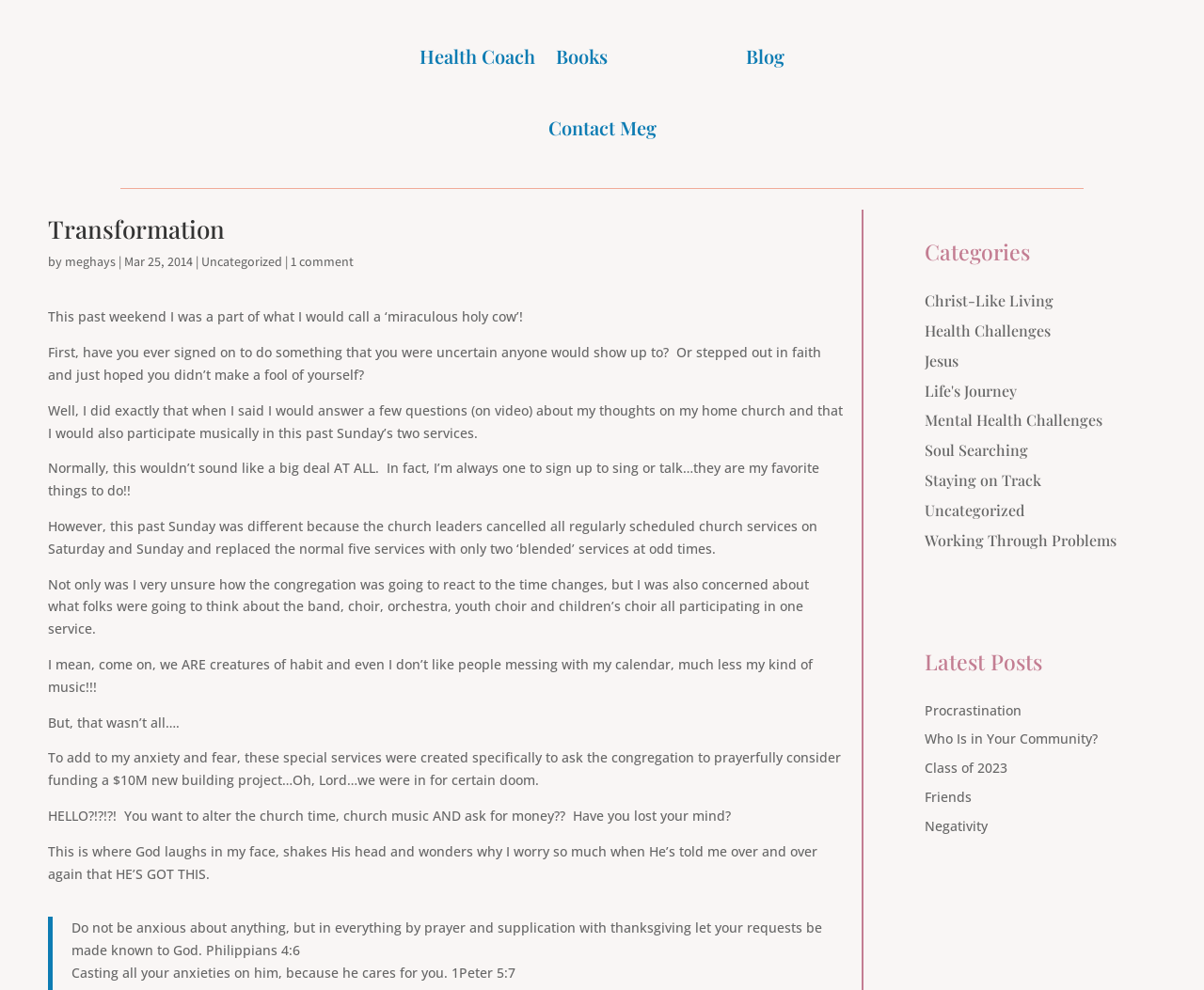Please identify the bounding box coordinates of the element that needs to be clicked to perform the following instruction: "Contact Meg".

[0.455, 0.093, 0.545, 0.165]